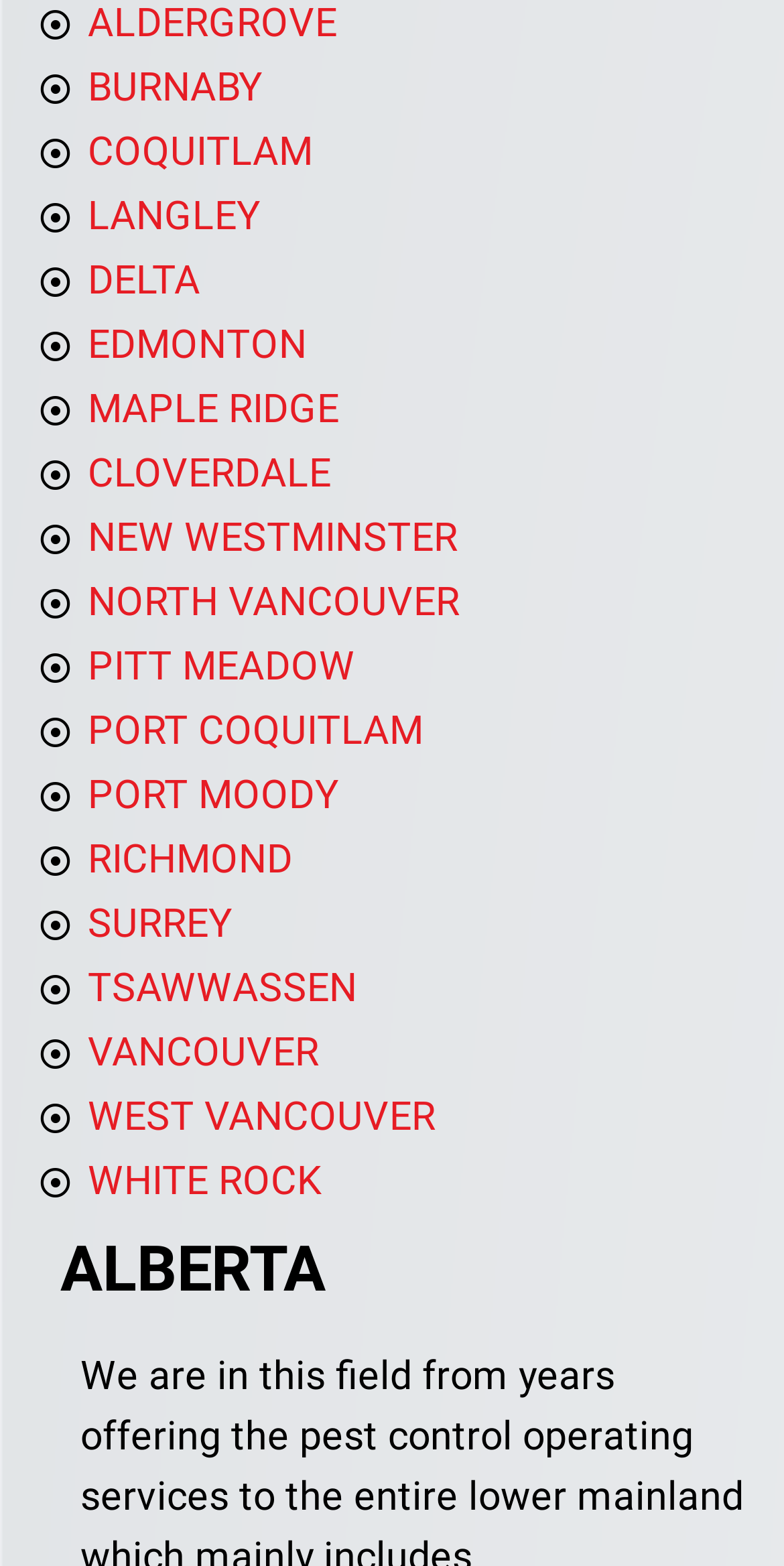Determine the coordinates of the bounding box that should be clicked to complete the instruction: "go to NEW WESTMINSTER". The coordinates should be represented by four float numbers between 0 and 1: [left, top, right, bottom].

[0.051, 0.324, 0.584, 0.365]